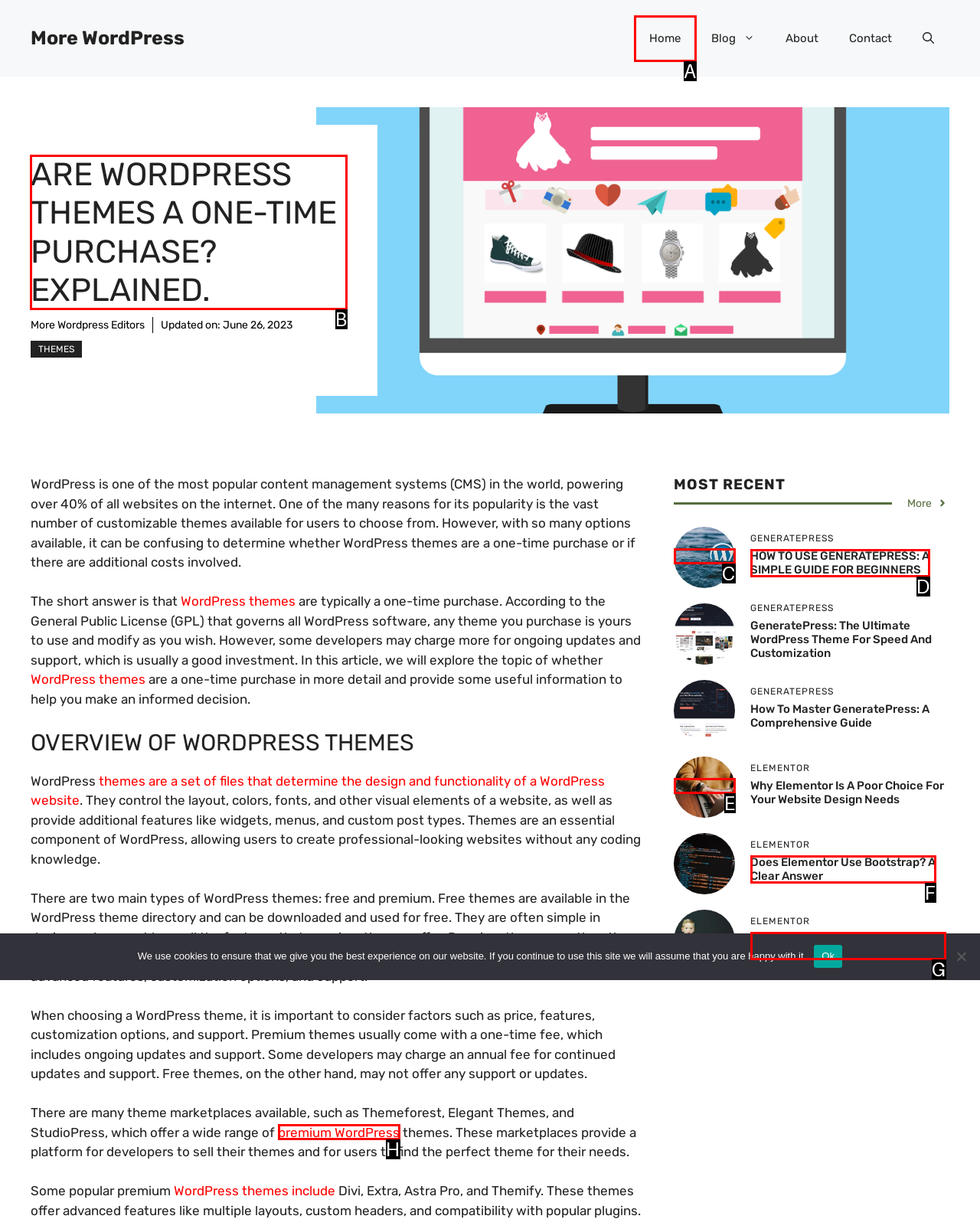Tell me which one HTML element you should click to complete the following task: read the article 'ARE WORDPRESS THEMES A ONE-TIME PURCHASE? EXPLAINED.'
Answer with the option's letter from the given choices directly.

B